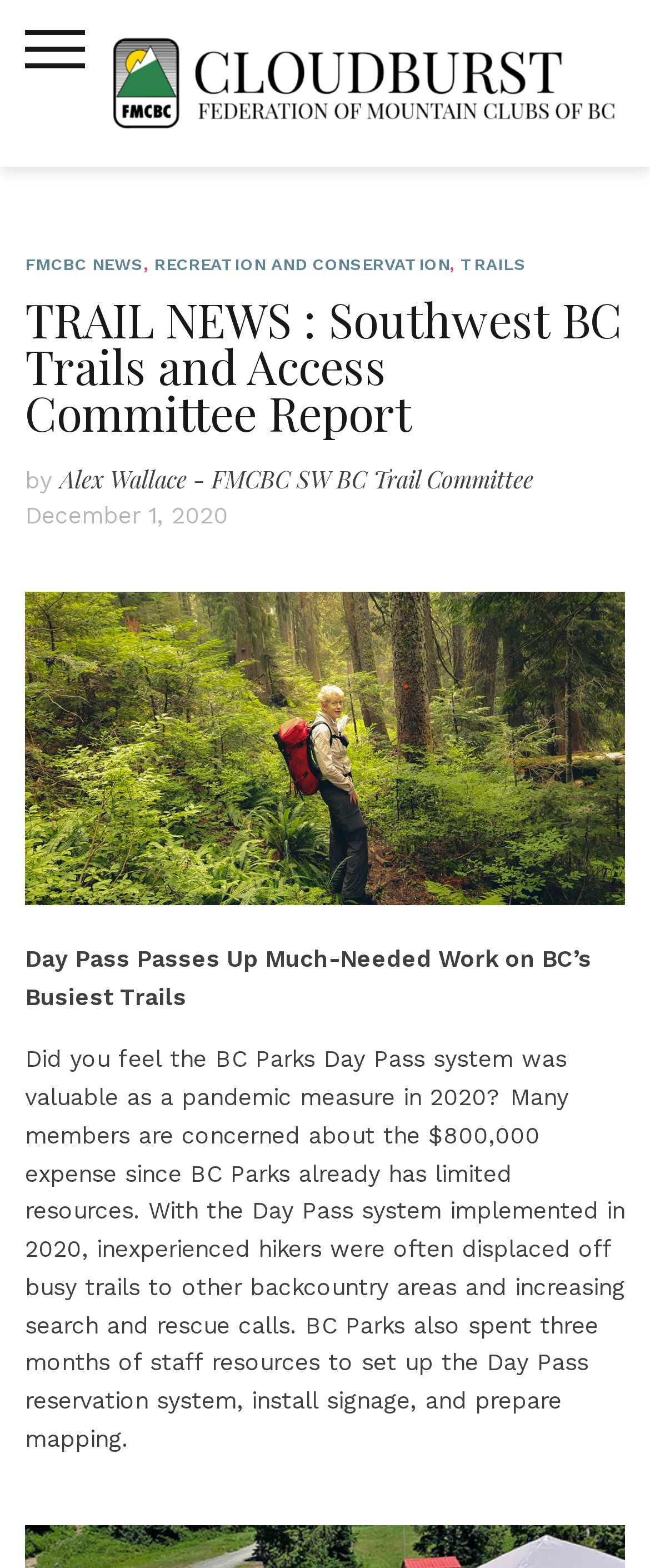What was the expense of the Day Pass system?
Refer to the image and respond with a one-word or short-phrase answer.

$800,000